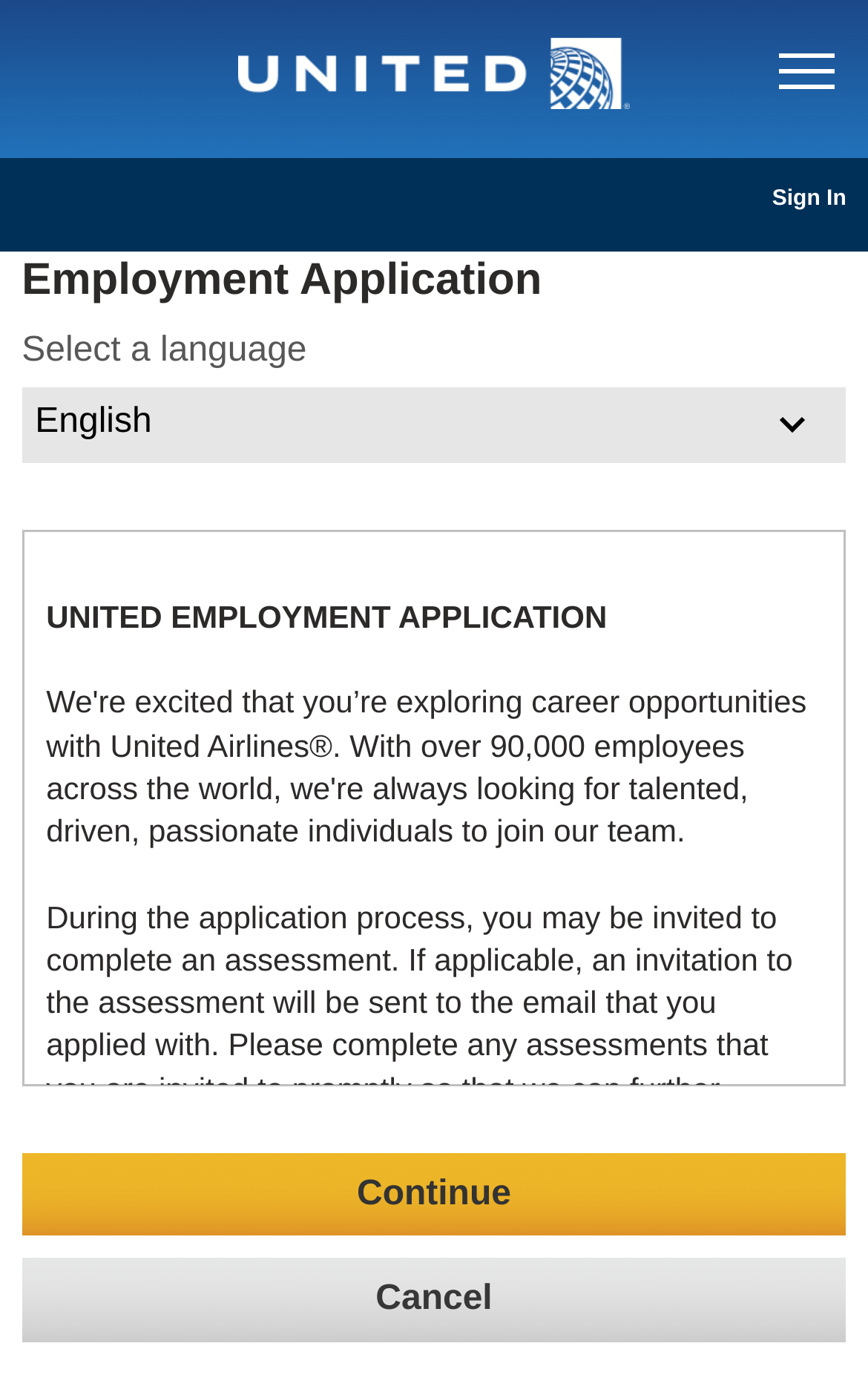Use the details in the image to answer the question thoroughly: 
How many buttons are available on this webpage?

By examining the webpage structure, I found two buttons: 'Continue' and 'Cancel', which are located at the bottom of the page.